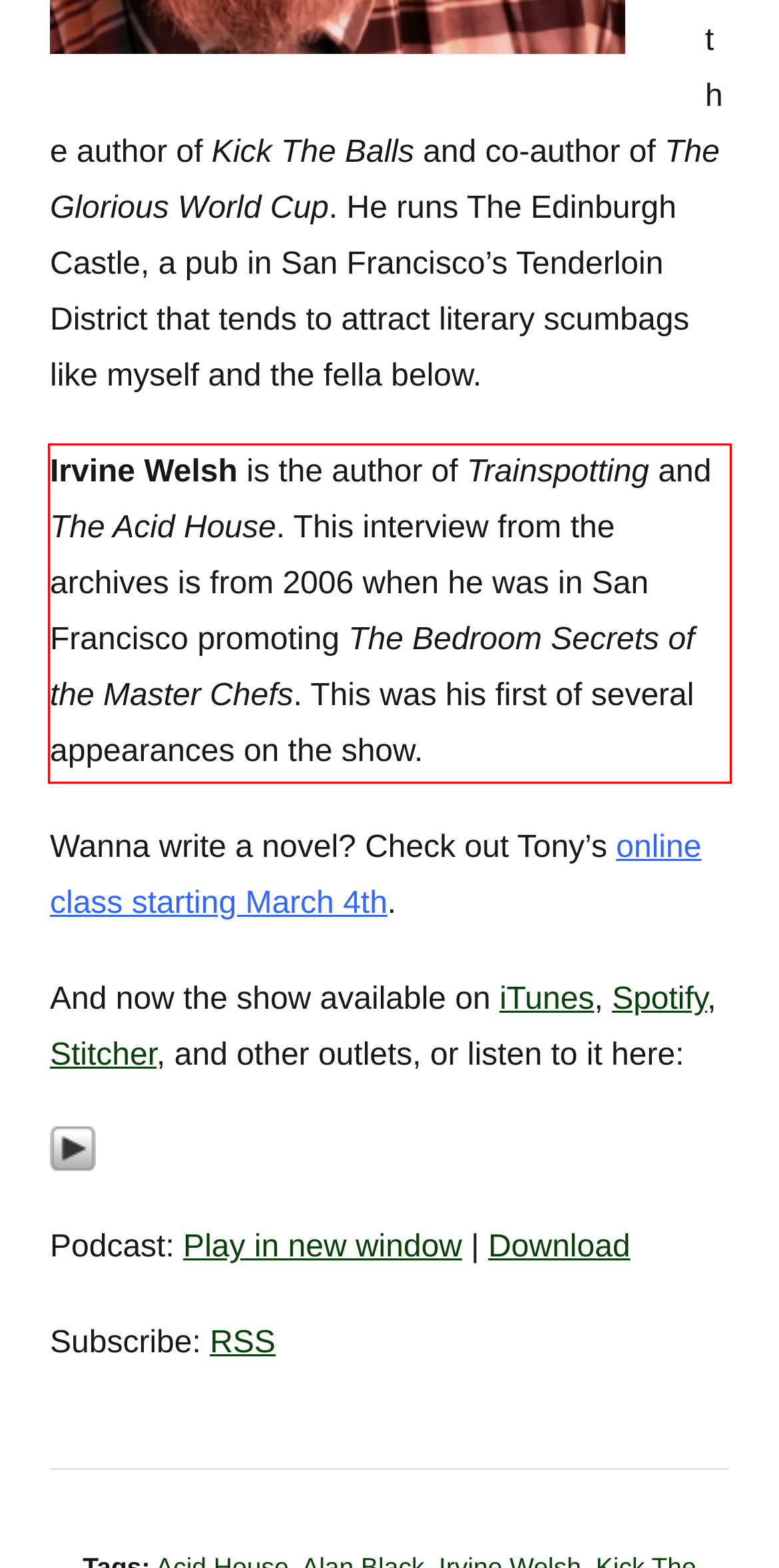Examine the screenshot of the webpage, locate the red bounding box, and perform OCR to extract the text contained within it.

Irvine Welsh is the author of Trainspotting and The Acid House. This interview from the archives is from 2006 when he was in San Francisco promoting The Bedroom Secrets of the Master Chefs. This was his first of several appearances on the show.